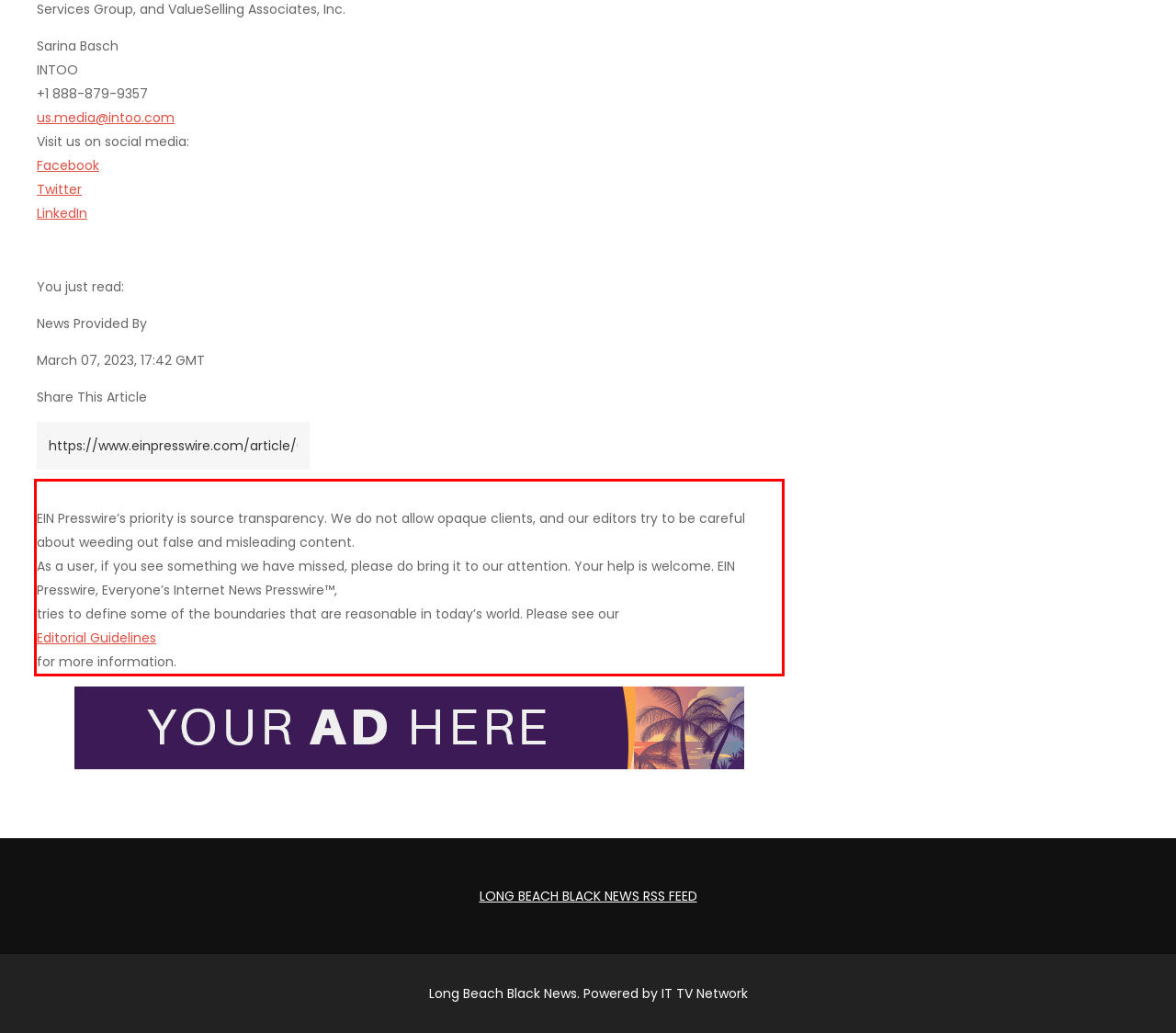Analyze the webpage screenshot and use OCR to recognize the text content in the red bounding box.

EIN Presswire’s priority is source transparency. We do not allow opaque clients, and our editors try to be careful about weeding out false and misleading content. As a user, if you see something we have missed, please do bring it to our attention. Your help is welcome. EIN Presswire, Everyone’s Internet News Presswire™, tries to define some of the boundaries that are reasonable in today’s world. Please see our Editorial Guidelines for more information.